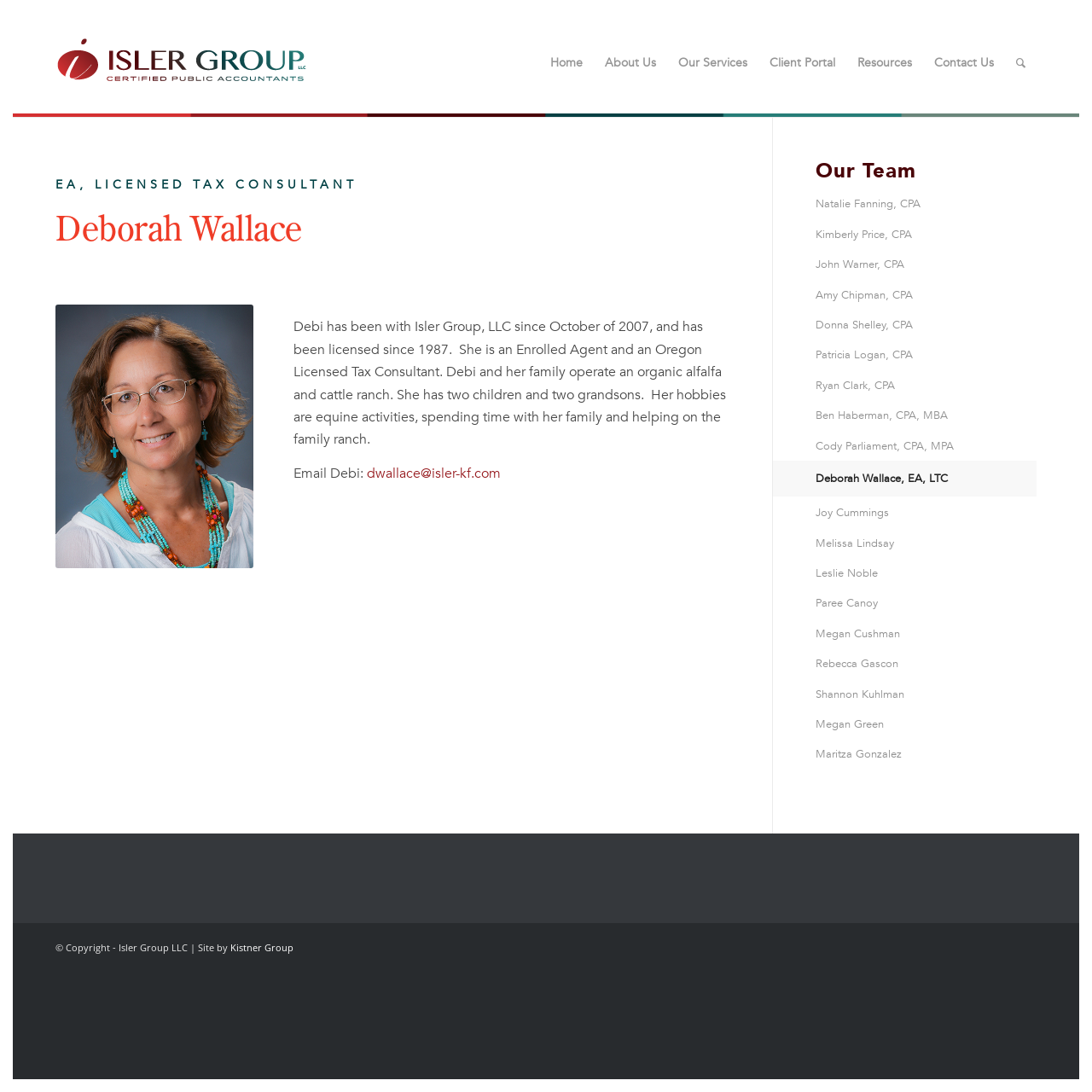Provide the bounding box coordinates of the section that needs to be clicked to accomplish the following instruction: "Search the website."

[0.92, 0.012, 0.949, 0.104]